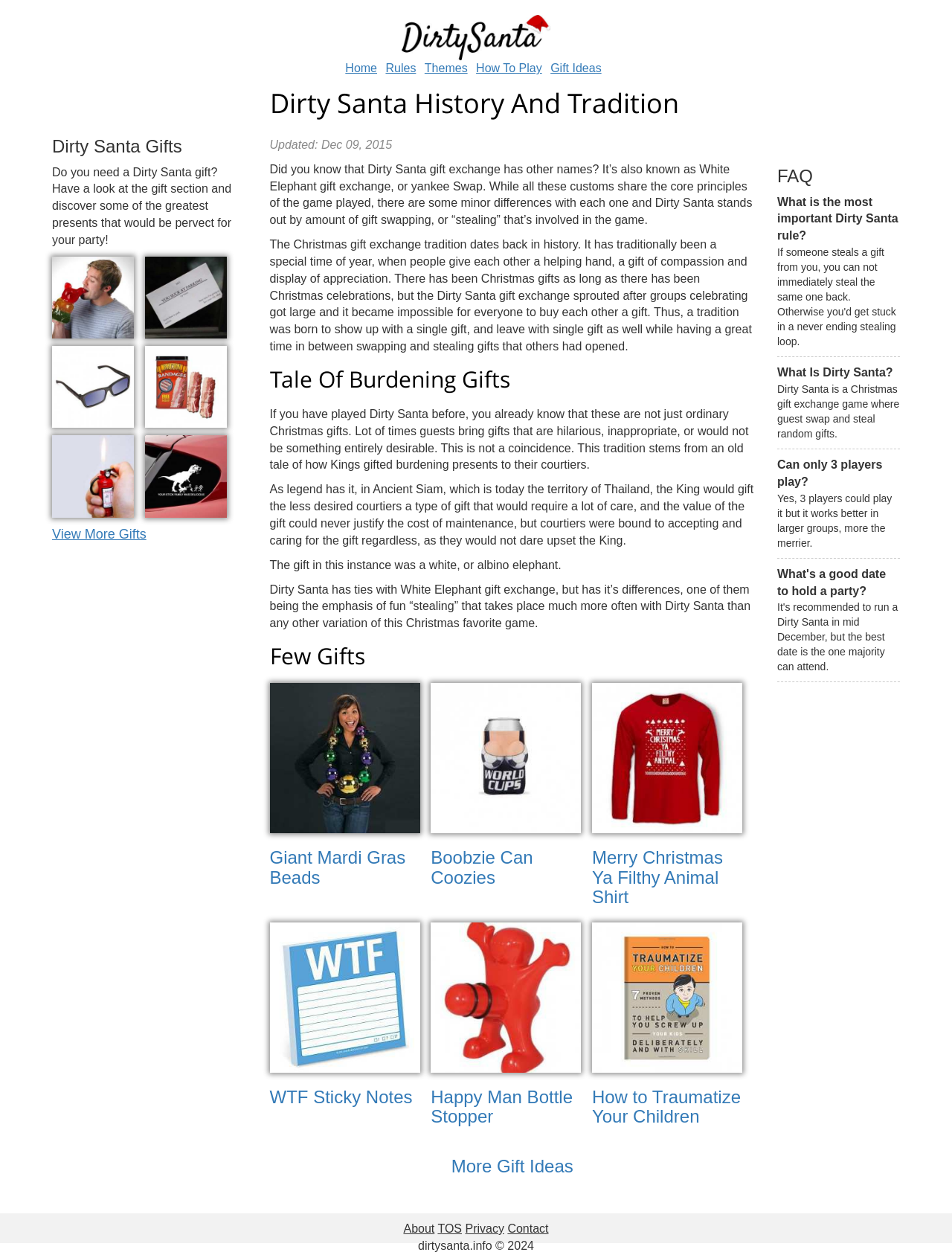Provide a one-word or short-phrase answer to the question:
What is the purpose of the Dirty Santa gift exchange?

To show appreciation